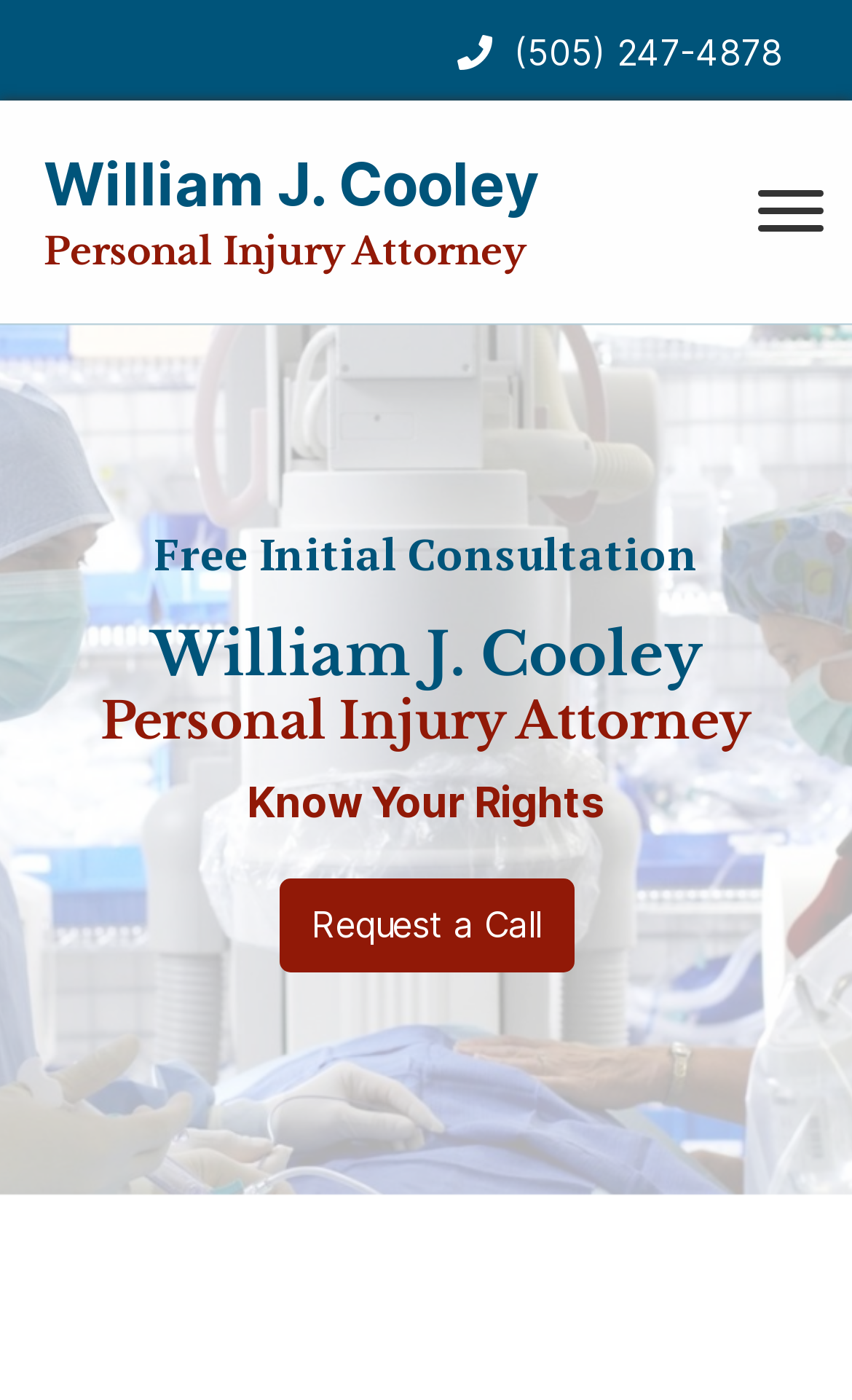Determine the primary headline of the webpage.

Welcome to
William J. Cooley, Personal Injury Attorney